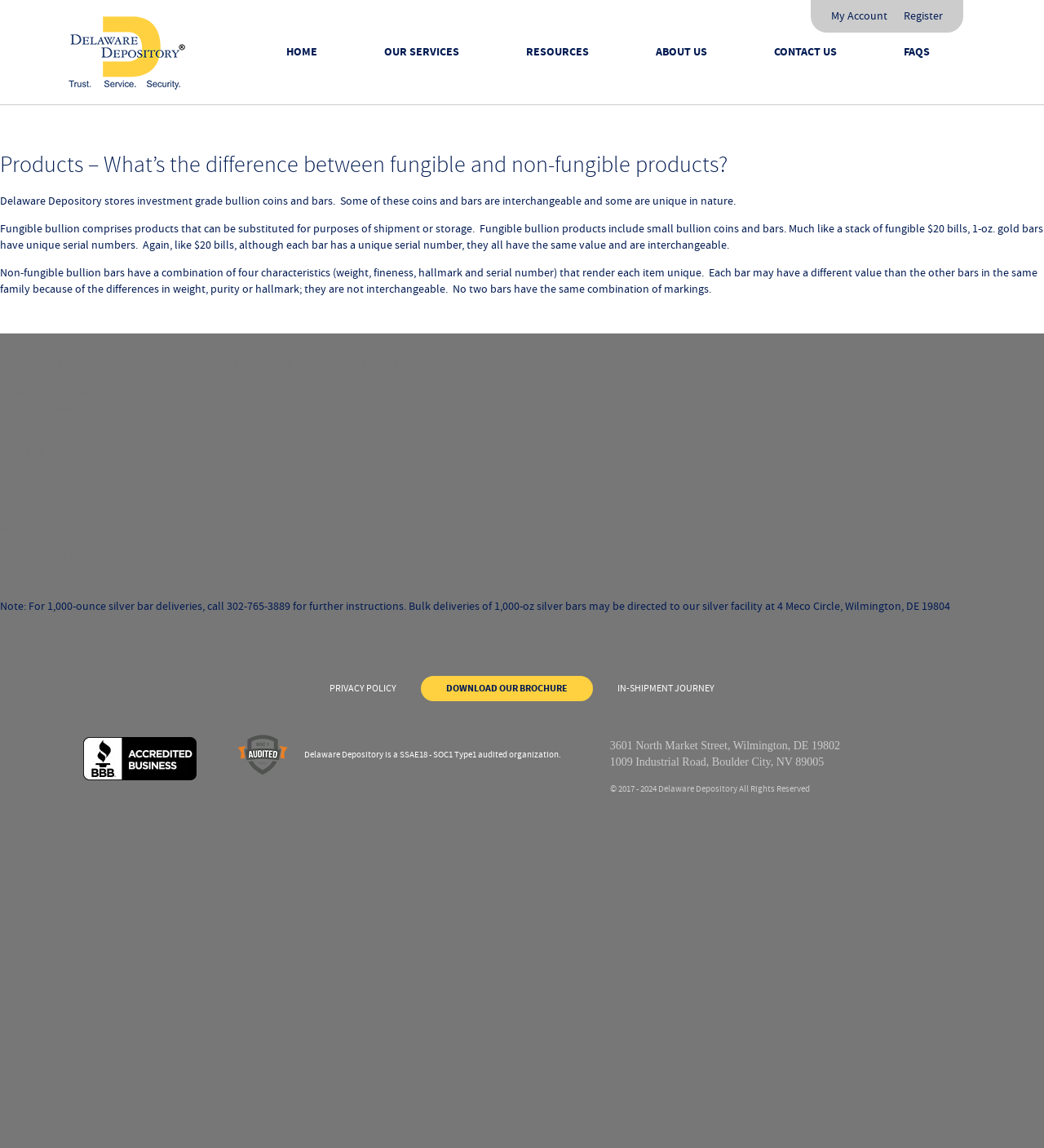For the given element description Download Our Brochure, determine the bounding box coordinates of the UI element. The coordinates should follow the format (top-left x, top-left y, bottom-right x, bottom-right y) and be within the range of 0 to 1.

[0.403, 0.589, 0.568, 0.611]